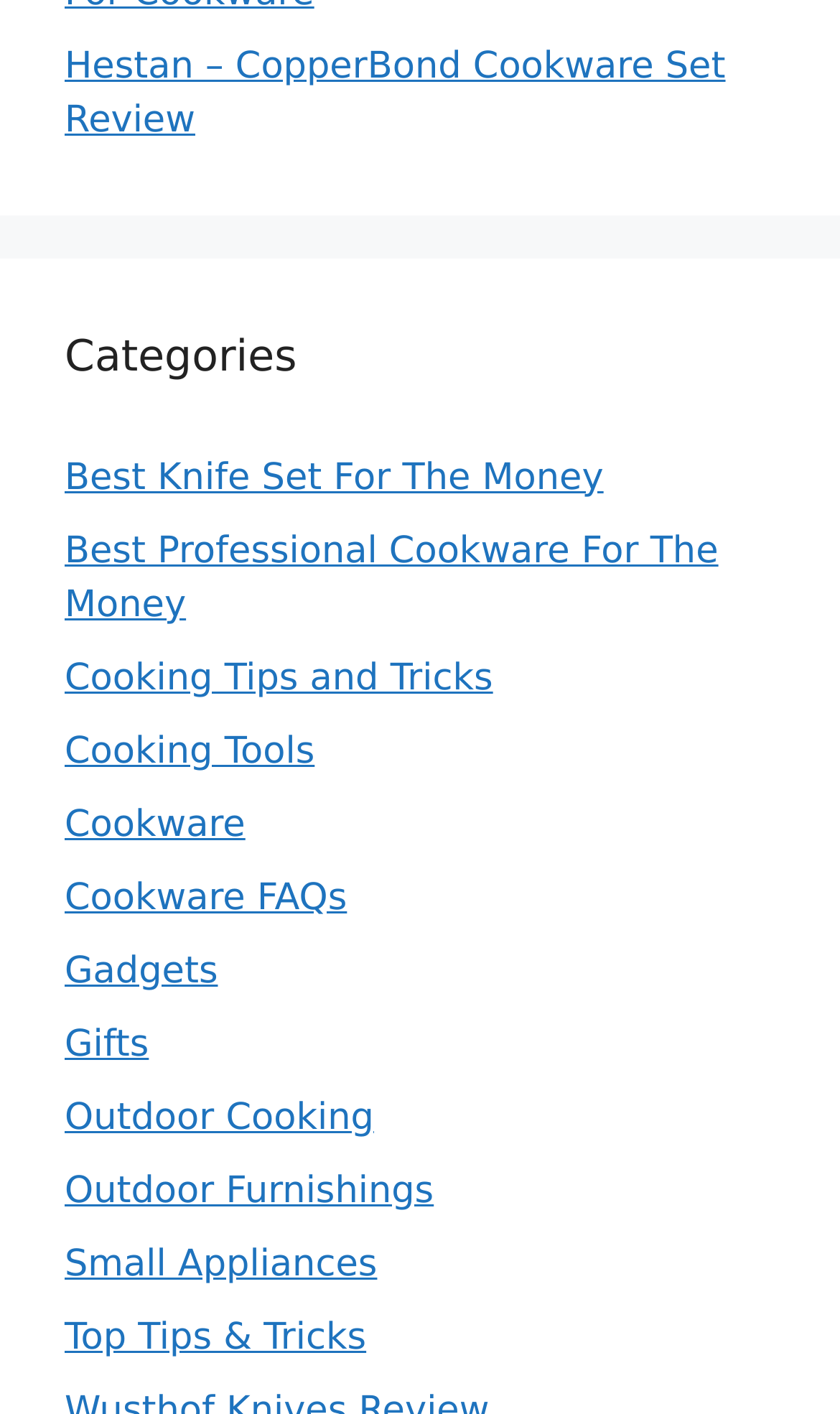What is the last category listed on the webpage?
Use the image to answer the question with a single word or phrase.

Top Tips & Tricks